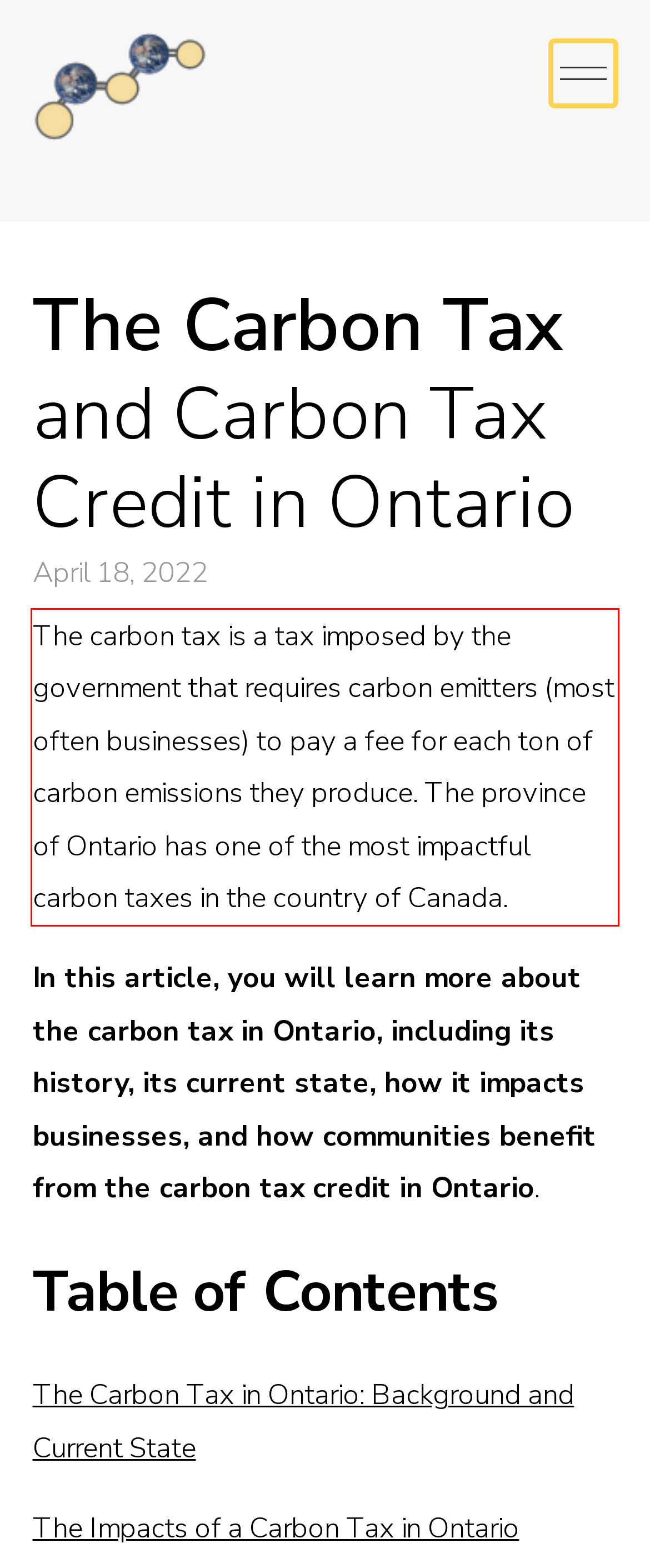Identify and extract the text within the red rectangle in the screenshot of the webpage.

The carbon tax is a tax imposed by the government that requires carbon emitters (most often businesses) to pay a fee for each ton of carbon emissions they produce. The province of Ontario has one of the most impactful carbon taxes in the country of Canada.